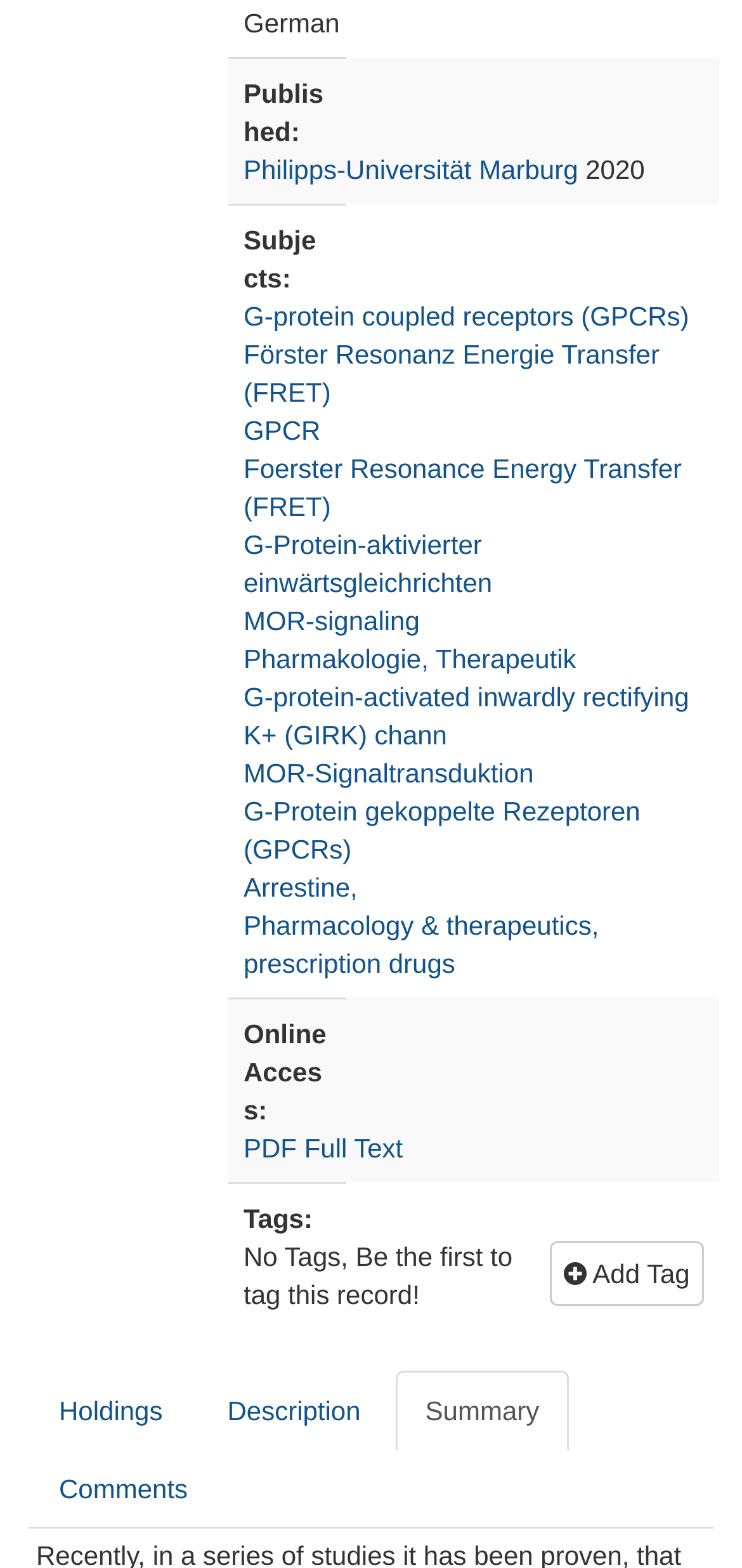Find the bounding box coordinates of the clickable area that will achieve the following instruction: "View publication details".

[0.308, 0.036, 0.968, 0.13]